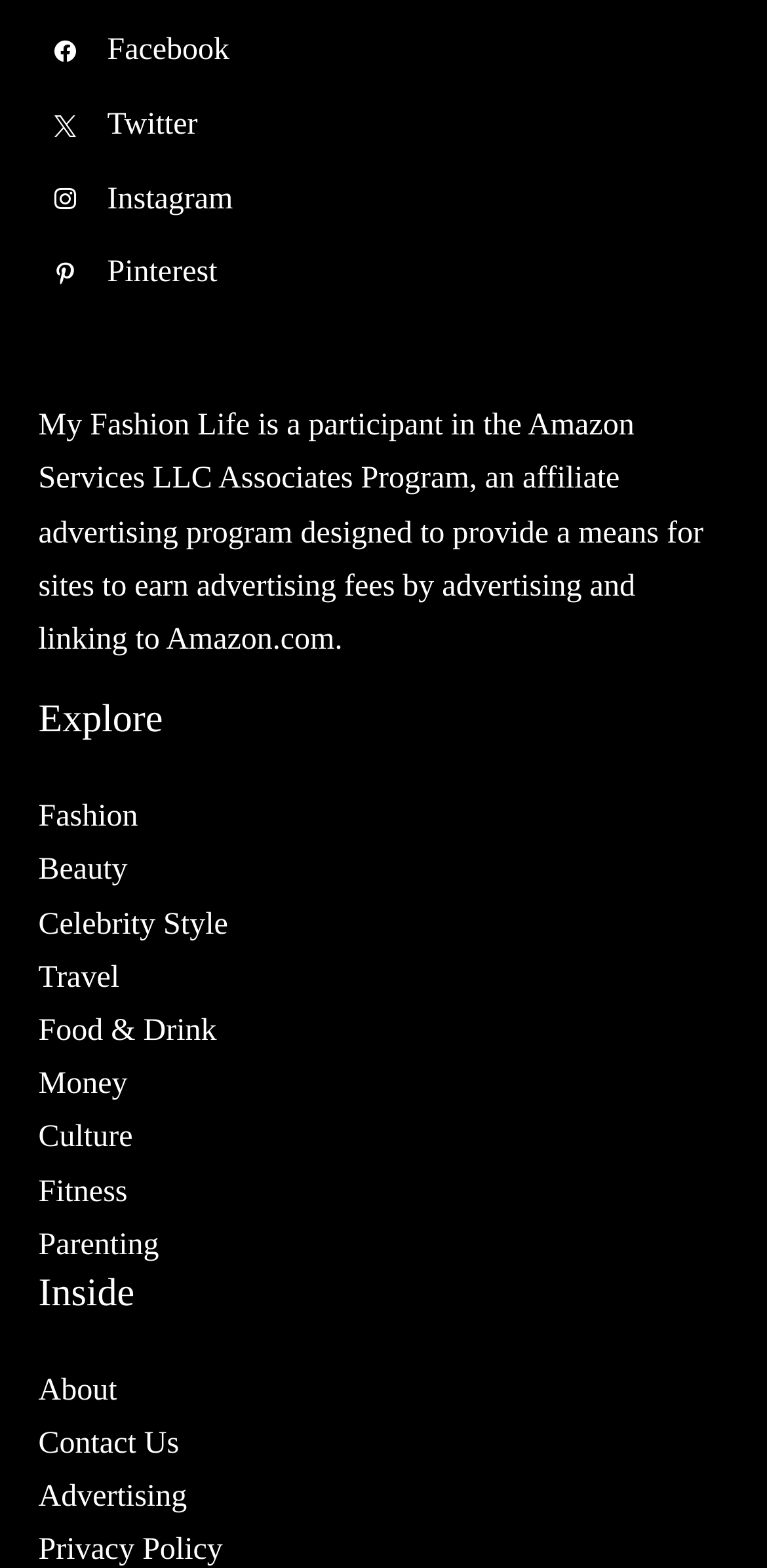Locate the bounding box coordinates of the element that should be clicked to fulfill the instruction: "Visit Facebook page".

[0.05, 0.021, 0.299, 0.043]